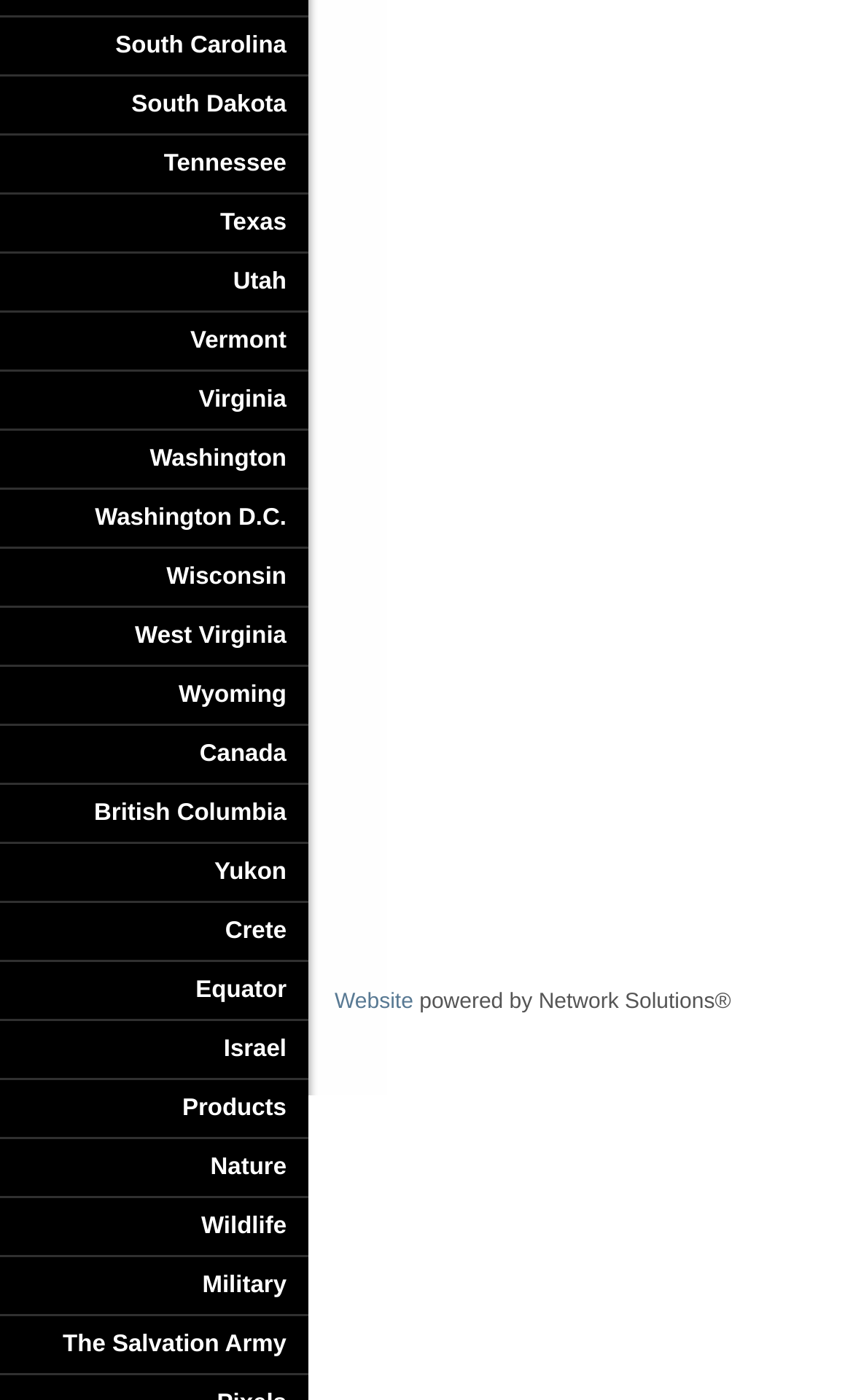Determine the bounding box coordinates for the area you should click to complete the following instruction: "Go to The Salvation Army website".

[0.392, 0.707, 0.484, 0.725]